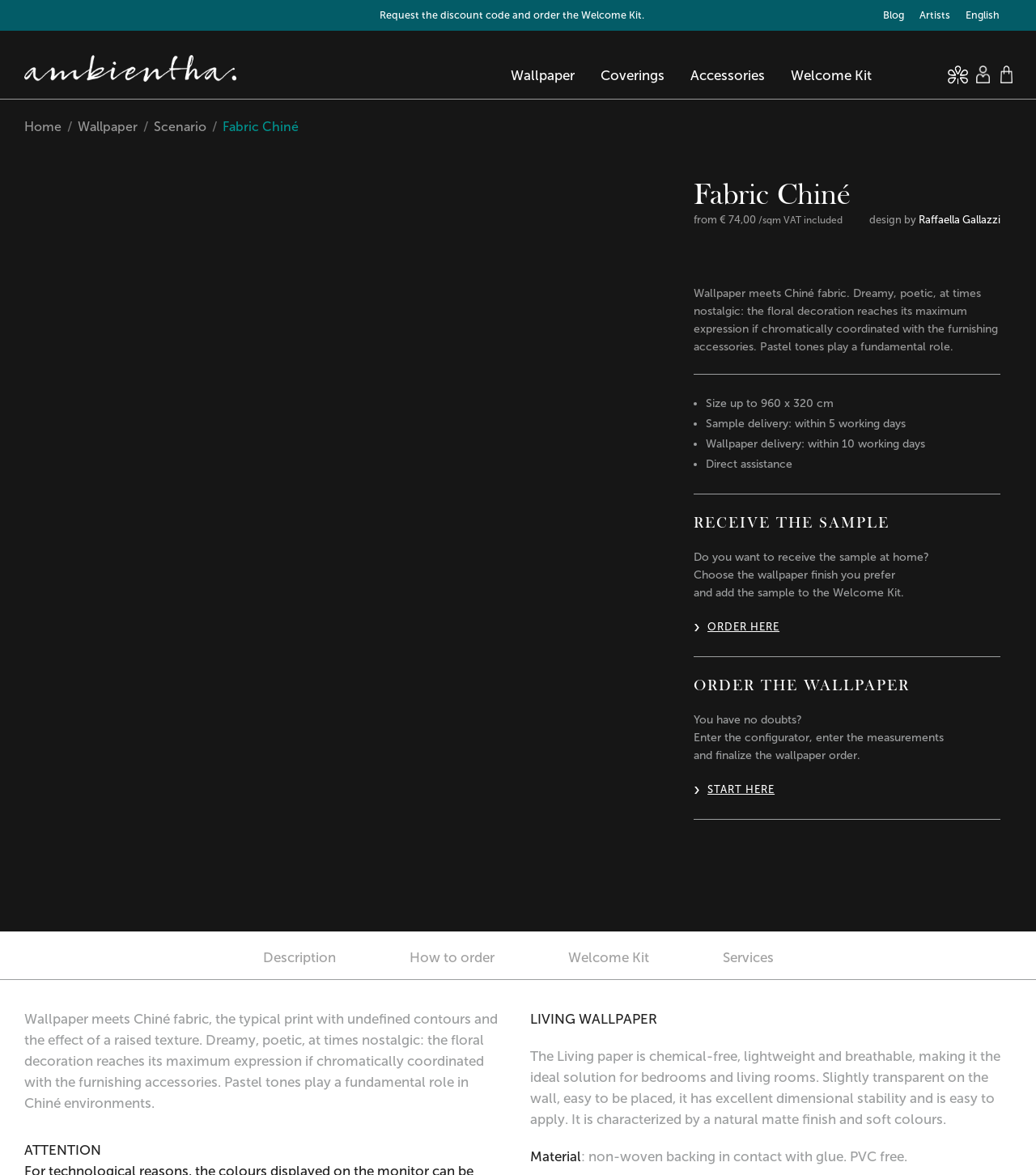Please determine the bounding box coordinates of the element's region to click for the following instruction: "go to the CONTACT page".

None